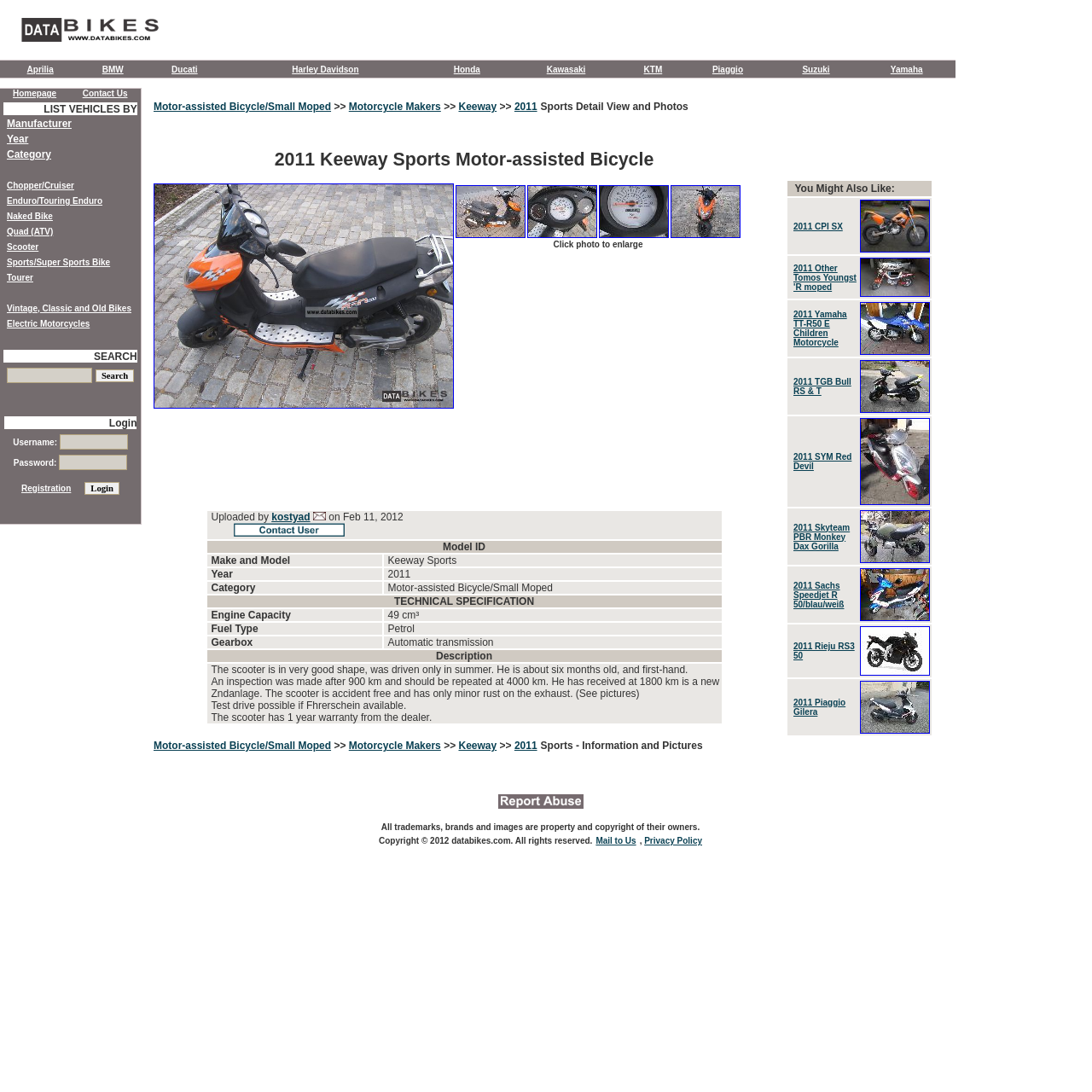Determine the bounding box coordinates of the element that should be clicked to execute the following command: "View information about Keeway".

[0.42, 0.092, 0.455, 0.103]